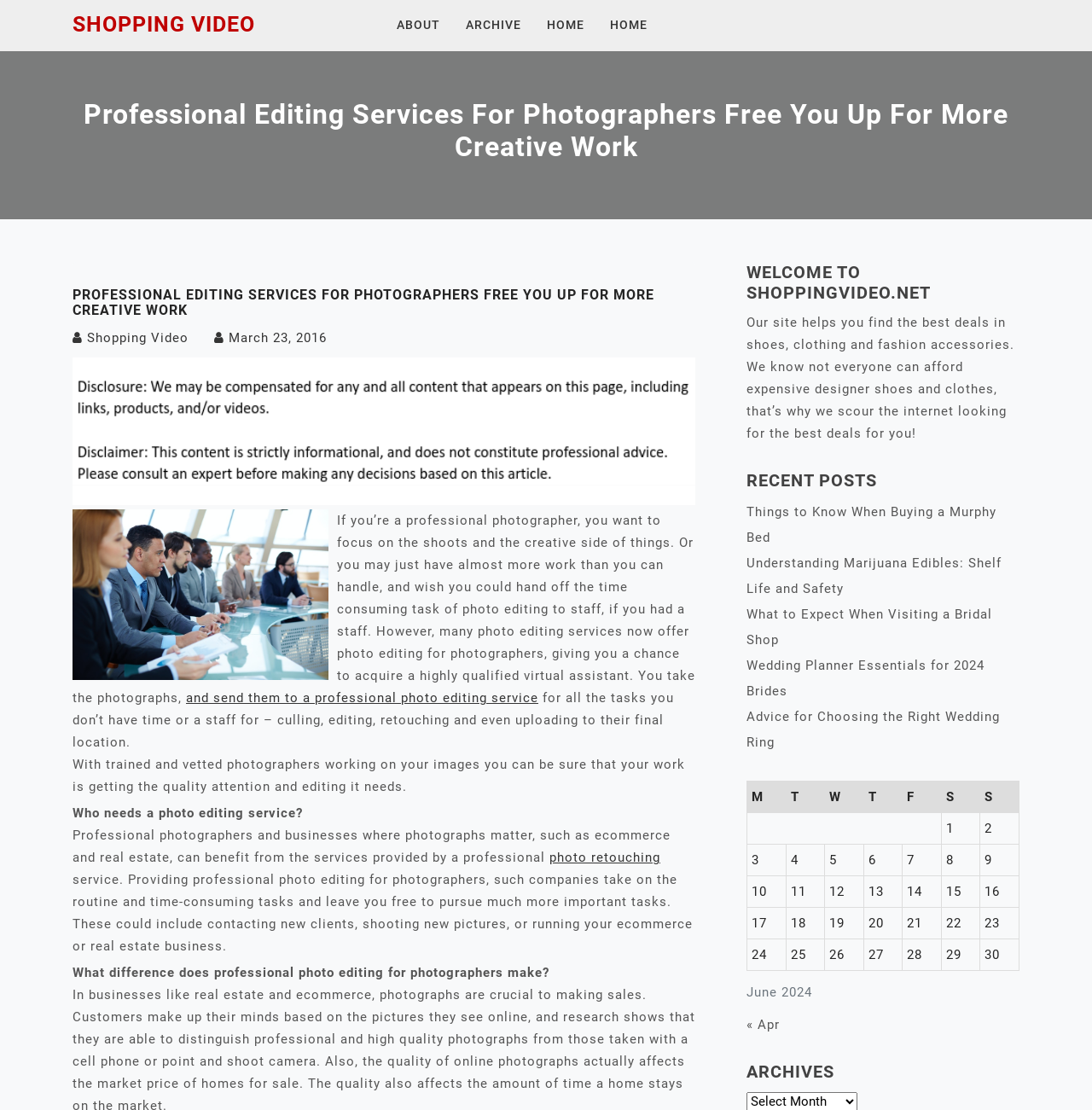Identify the bounding box coordinates of the clickable region required to complete the instruction: "Learn about photo retouching". The coordinates should be given as four float numbers within the range of 0 and 1, i.e., [left, top, right, bottom].

[0.503, 0.766, 0.605, 0.78]